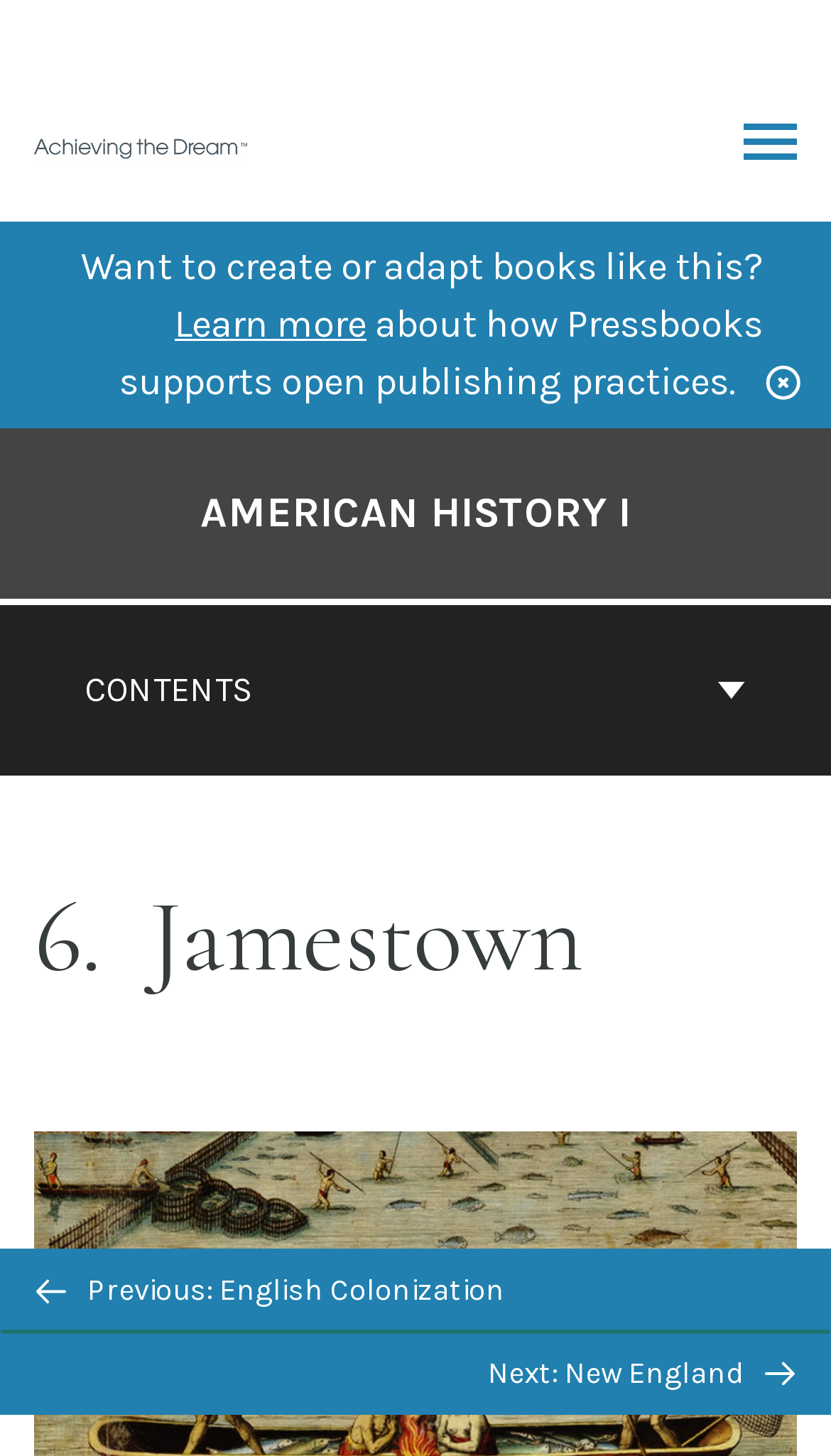What is the name of the book?
Please interpret the details in the image and answer the question thoroughly.

The name of the book can be found in the heading 'Go to the cover page of American History I' which is a link that leads to the cover page of the book. The text 'AMERICAN HISTORY I' is also present inside this link, confirming the name of the book.